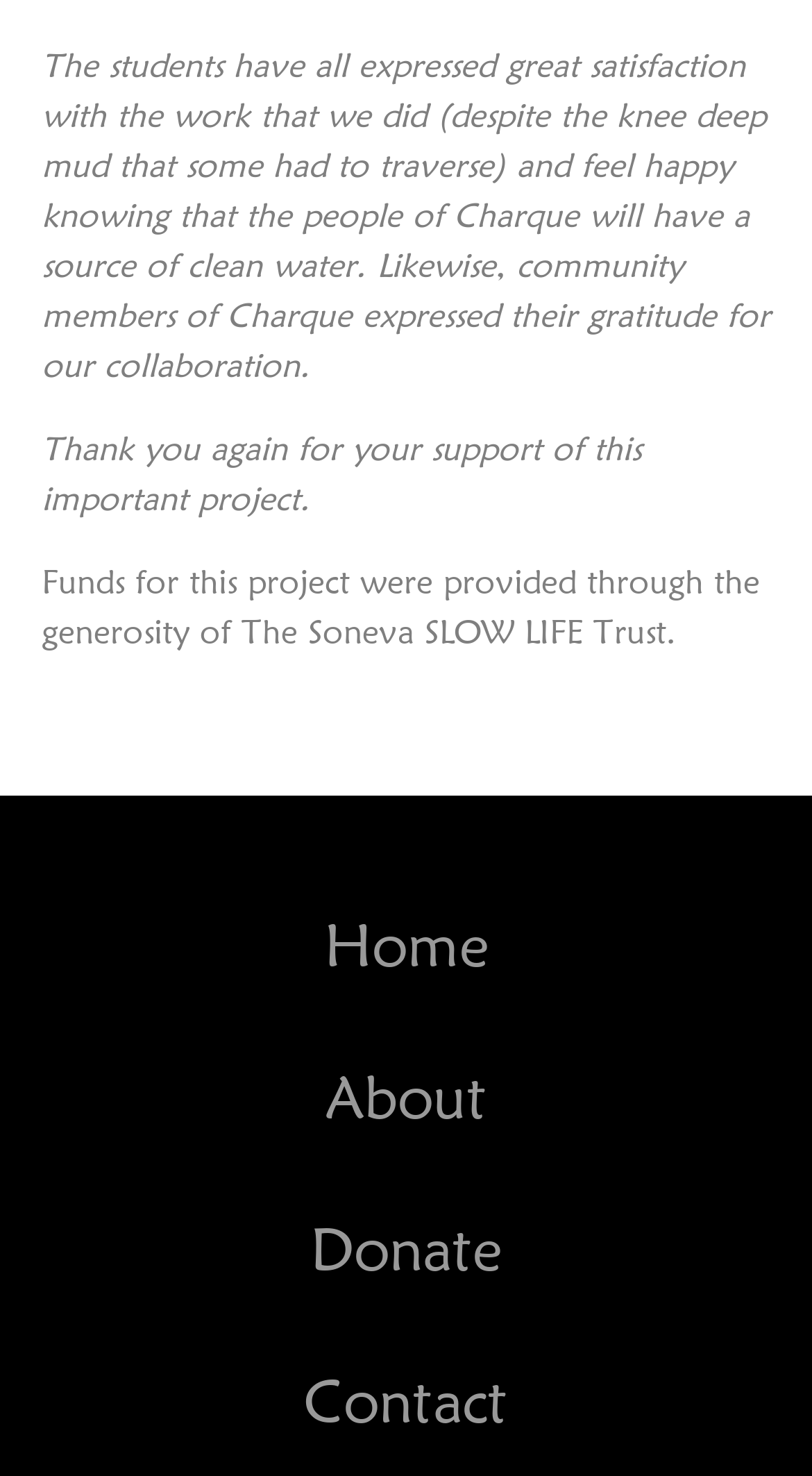Where is the project located?
Answer the question with detailed information derived from the image.

The project is located in Charque, as mentioned in the StaticText element with the text 'The students have all expressed great satisfaction with the work that we did (despite the knee deep mud that some had to traverse) and feel happy knowing that the people of Charque will have a source of clean water.'